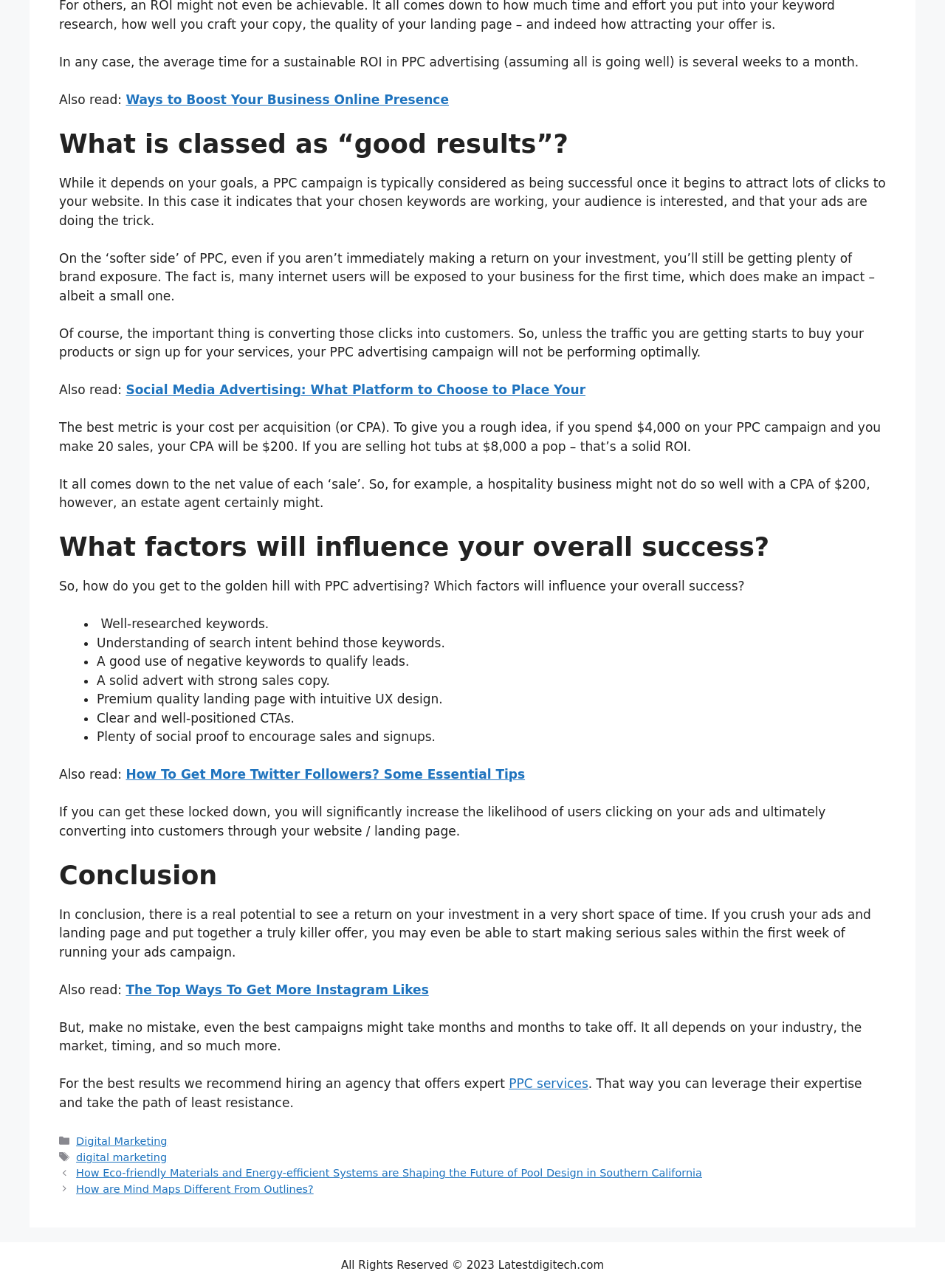Respond to the question below with a single word or phrase: What is the importance of negative keywords in PPC?

To qualify leads